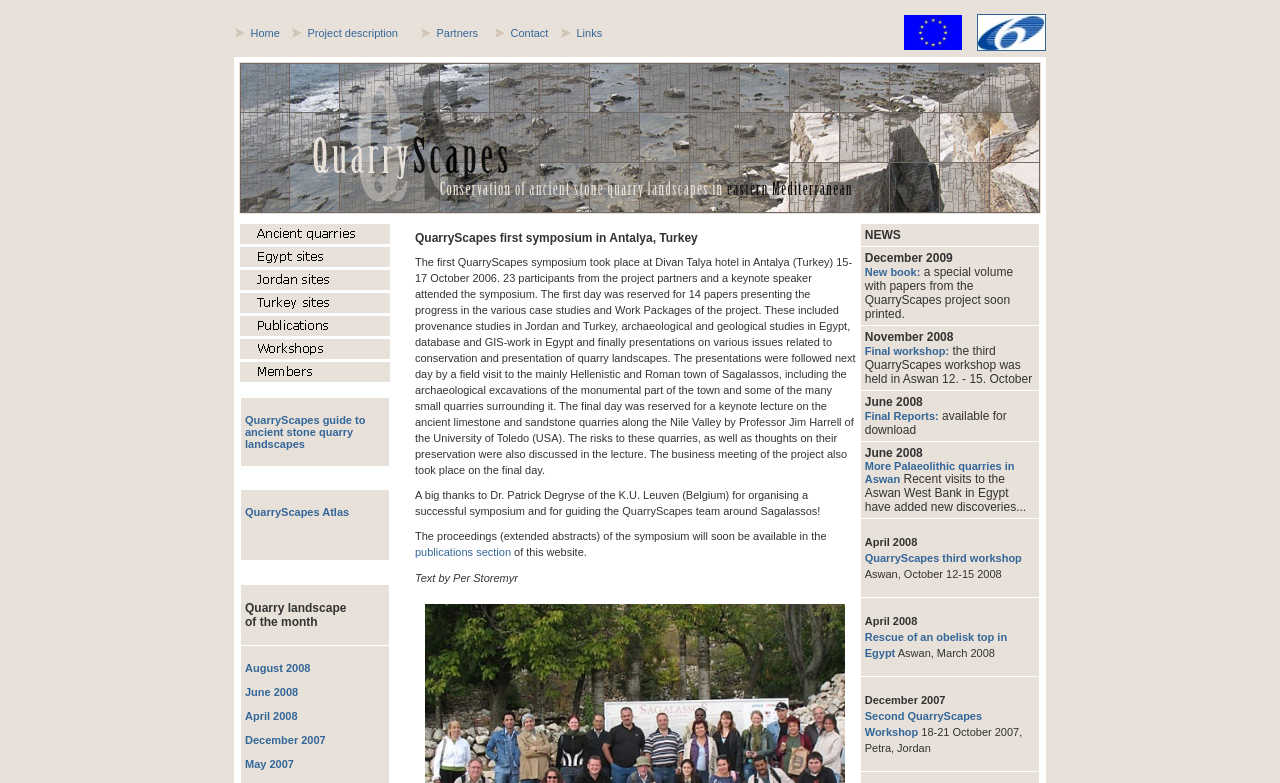Can you identify the bounding box coordinates of the clickable region needed to carry out this instruction: 'Click on the 'VIDEOS' link'? The coordinates should be four float numbers within the range of 0 to 1, stated as [left, top, right, bottom].

None